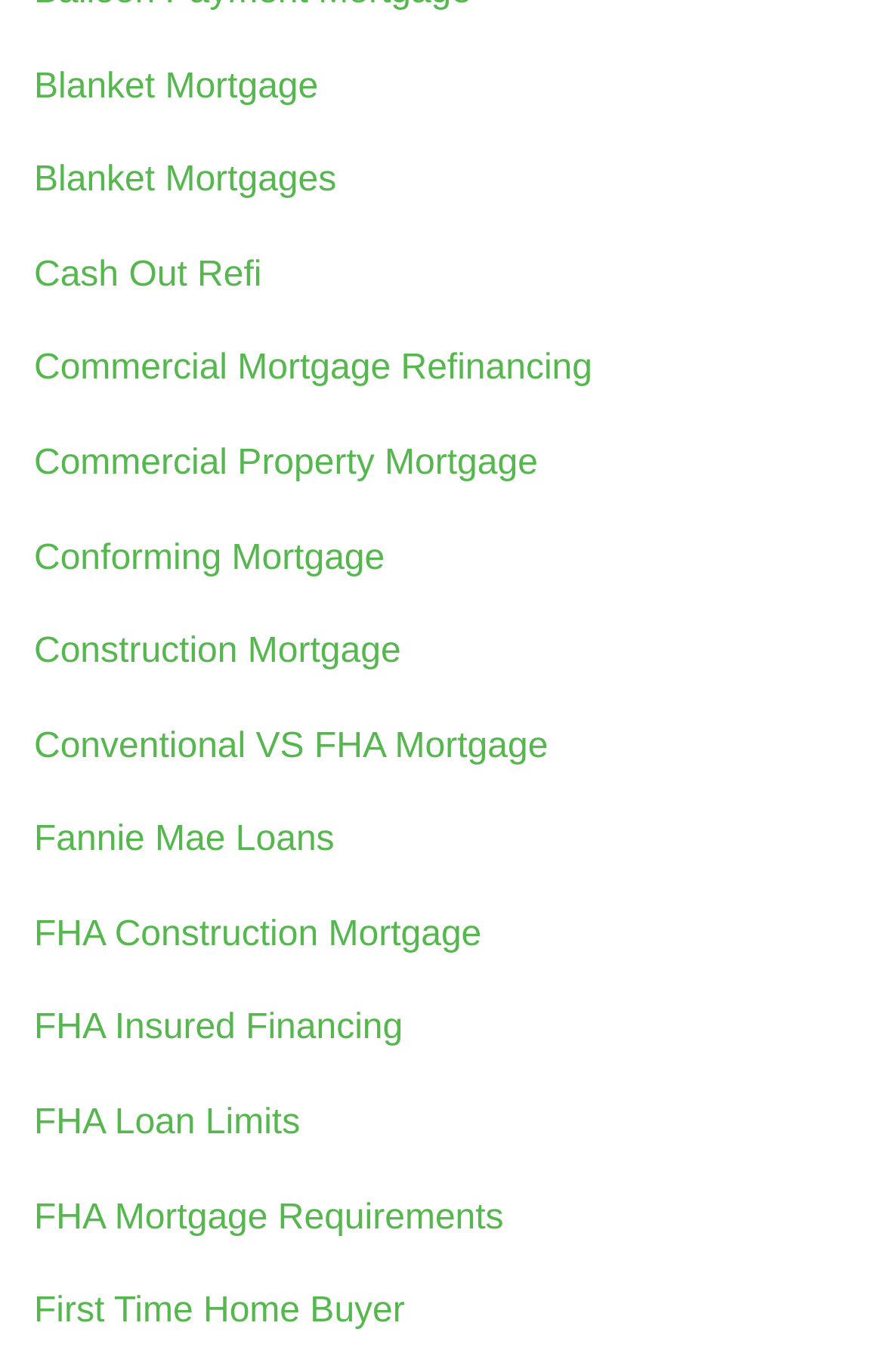Locate the bounding box coordinates of the clickable element to fulfill the following instruction: "Check out FHA Construction Mortgage". Provide the coordinates as four float numbers between 0 and 1 in the format [left, top, right, bottom].

[0.038, 0.667, 0.545, 0.695]